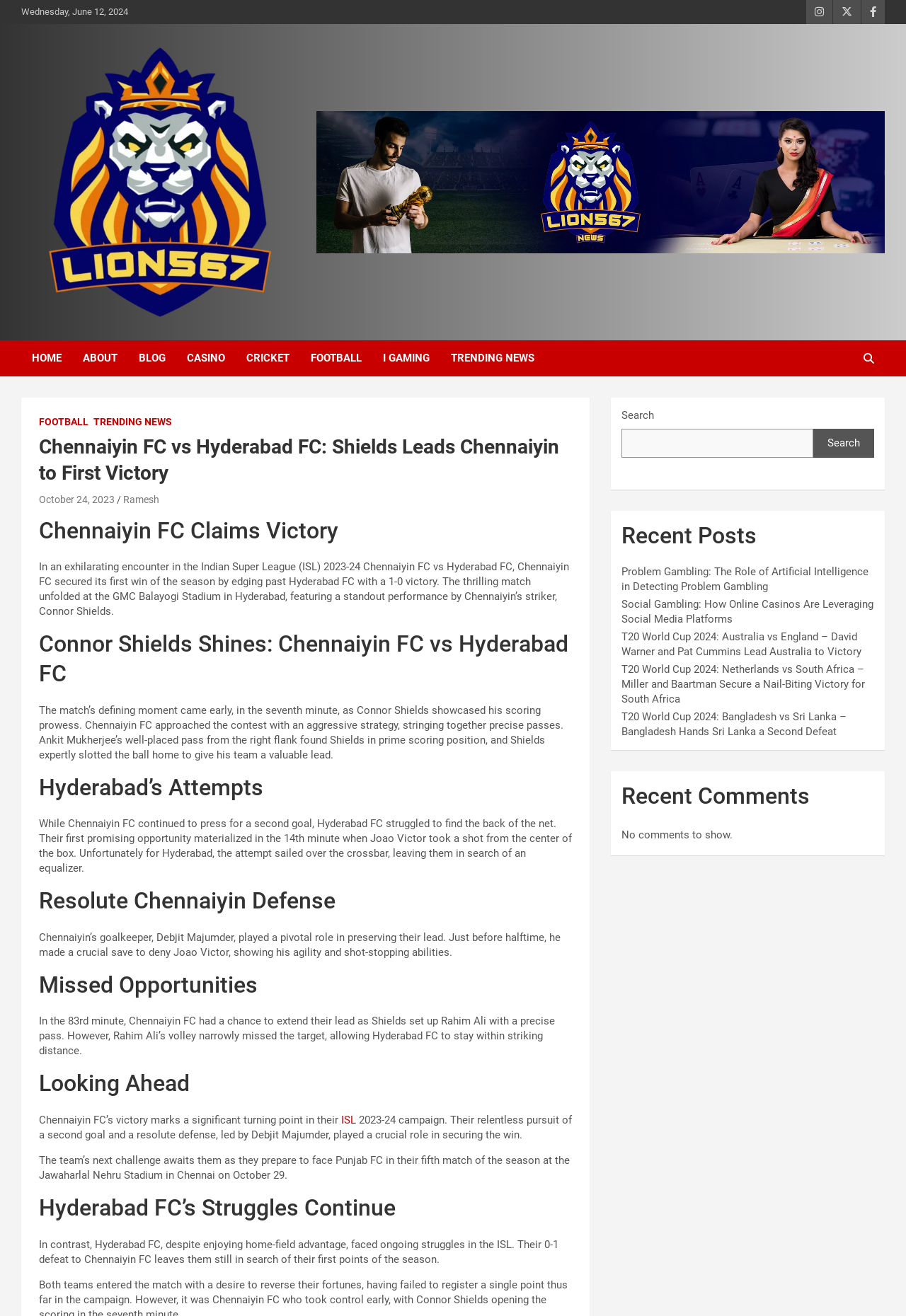Please give the bounding box coordinates of the area that should be clicked to fulfill the following instruction: "View the LION567 NEWS link". The coordinates should be in the format of four float numbers from 0 to 1, i.e., [left, top, right, bottom].

[0.023, 0.243, 0.242, 0.269]